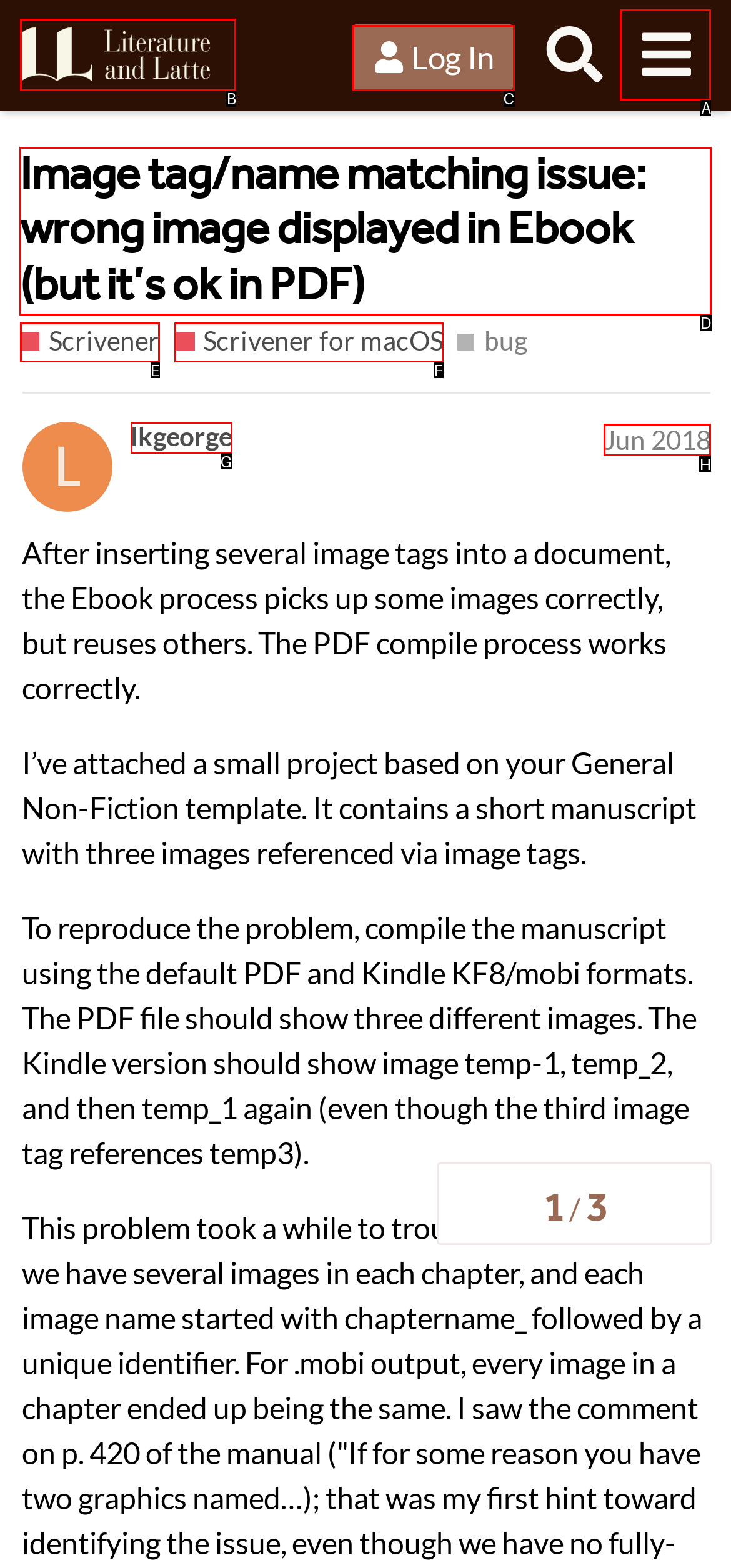Based on the task: View the topic details, which UI element should be clicked? Answer with the letter that corresponds to the correct option from the choices given.

D